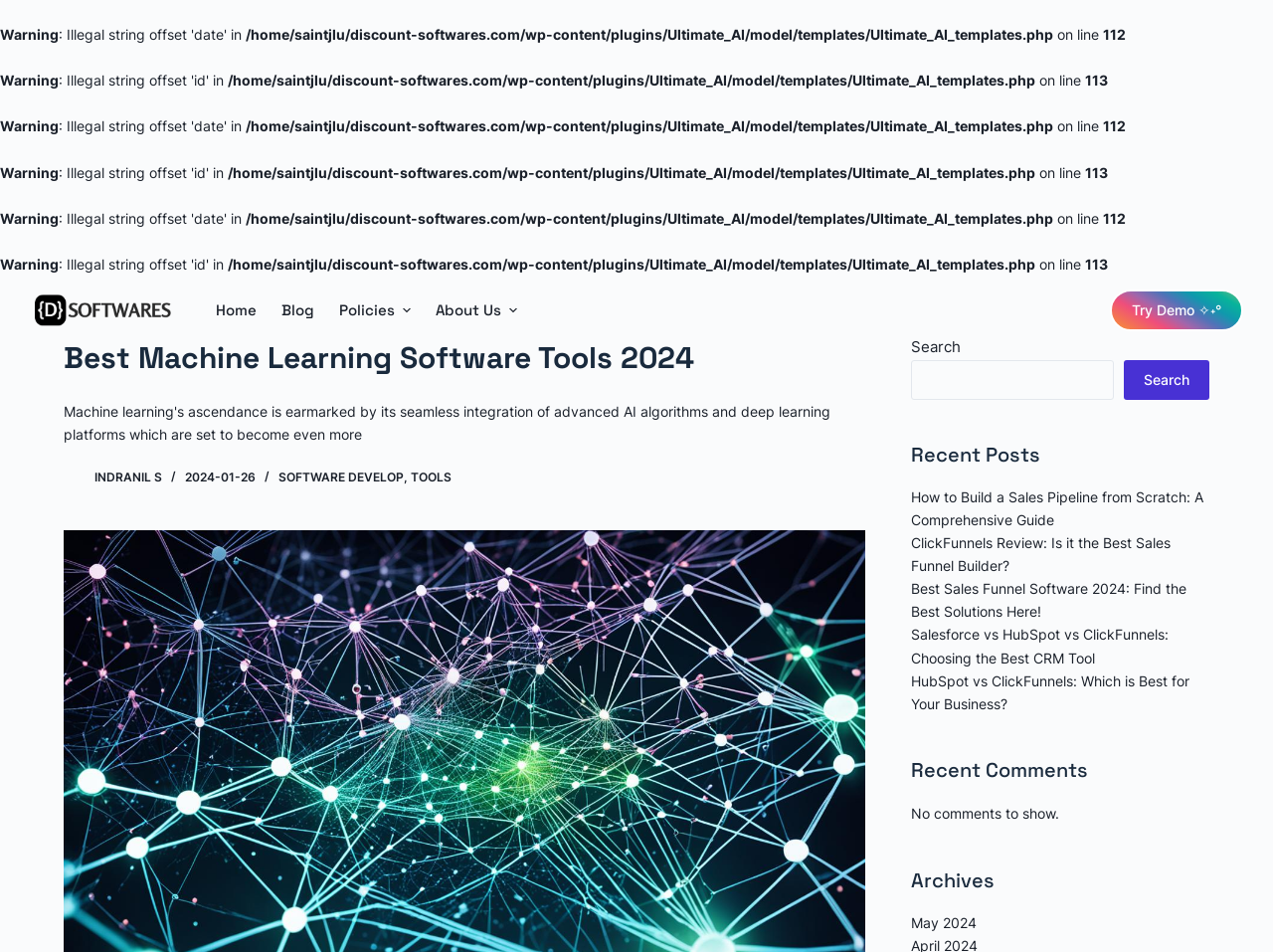How many links are in the 'Archives' section? Look at the image and give a one-word or short phrase answer.

1